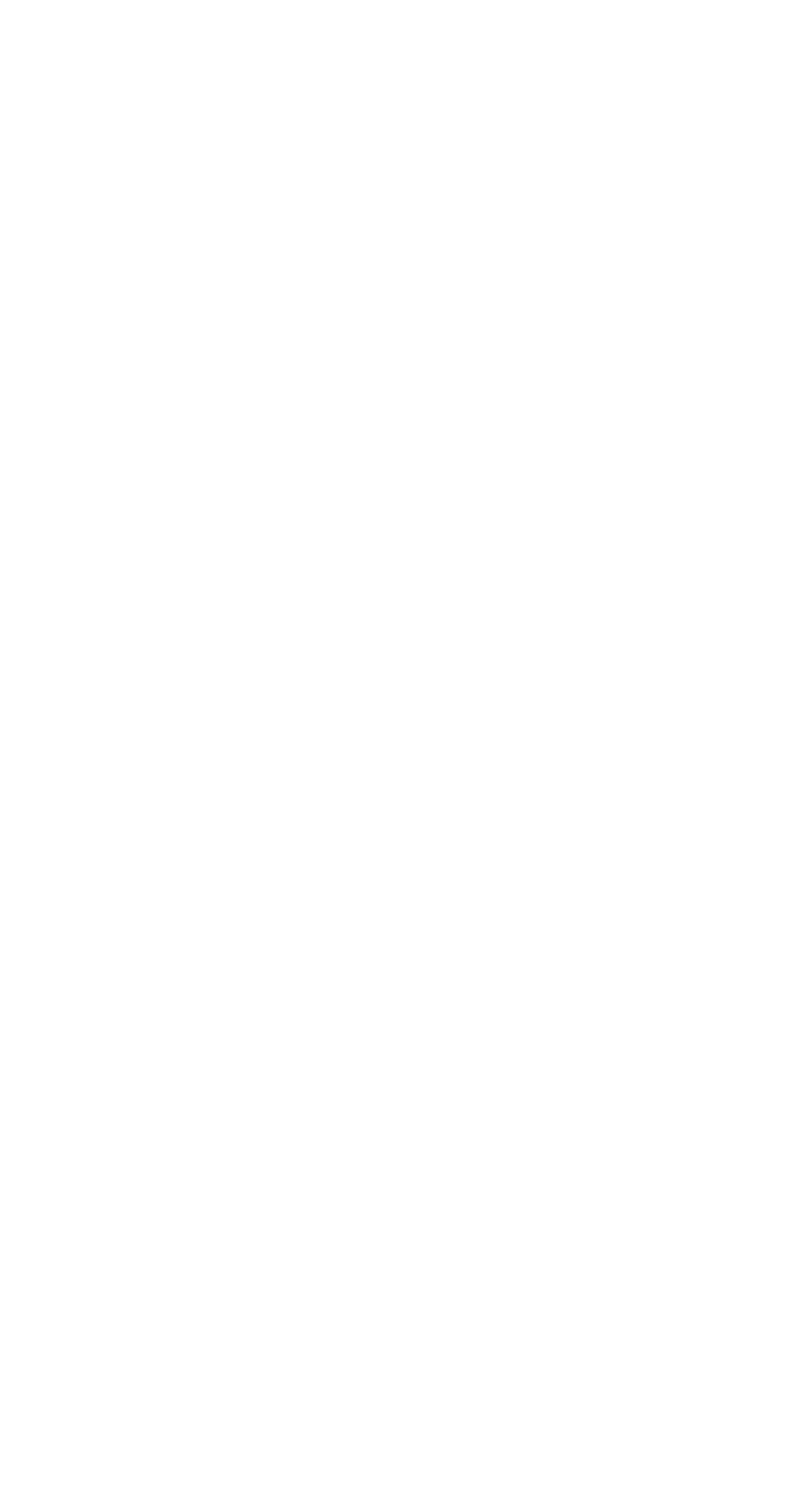Identify the bounding box coordinates of the clickable section necessary to follow the following instruction: "Call the phone number for assistance". The coordinates should be presented as four float numbers from 0 to 1, i.e., [left, top, right, bottom].

[0.067, 0.04, 0.606, 0.101]